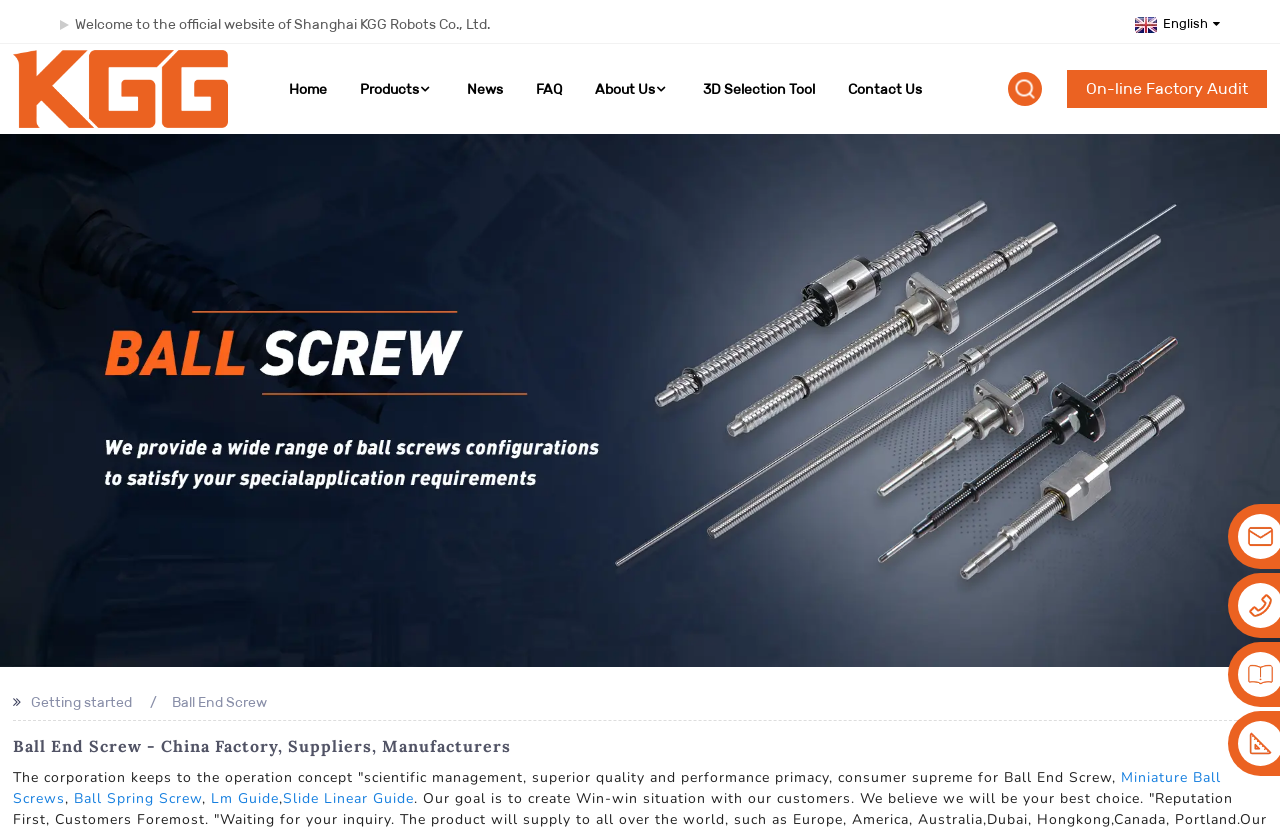What is the product category of the webpage?
Answer the question based on the image using a single word or a brief phrase.

Ball End Screw